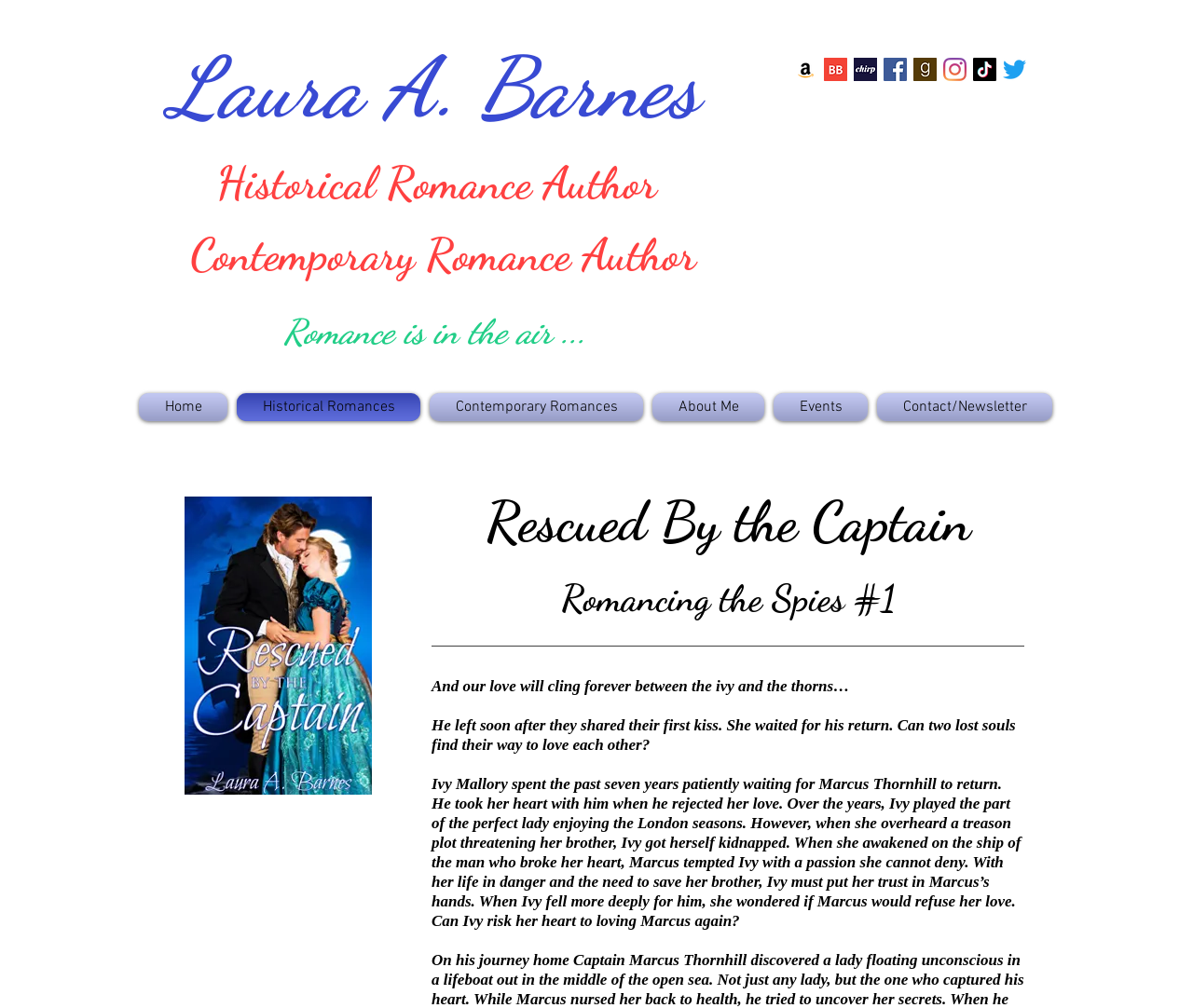Explain the features and main sections of the webpage comprehensively.

The webpage is about author Laura A. Barnes, specifically promoting her book "Rescued By the Captain", which is the first book in the Romancing the Spies Series. 

At the top left, there is a heading with the author's name, "Laura A. Barnes". Below it, there are three headings that describe the author's genre: "Historical Romance Author", "Contemporary Romance Author", and "Romance is in the air...". 

On the top right, there is a social bar with links to the author's social media profiles, including Amazon, Barnes & Noble, Chirp, Facebook, Goodreads, Instagram, TikTok, and Twitter, each represented by an image. 

Below the social bar, there is a navigation menu with links to different sections of the website, including "Home", "Historical Romances", "Contemporary Romances", "About Me", "Events", and "Contact/Newsletter". 

On the left side, there is a large image of the book cover, "RBTC_sm.jpg". 

The main content of the webpage is about the book "Rescued By the Captain". There is a heading with the book title and series information, followed by a quote "And our love will cling forever between the ivy and the thorns…". Below the quote, there is a brief summary of the book, and then a longer description of the book's plot.